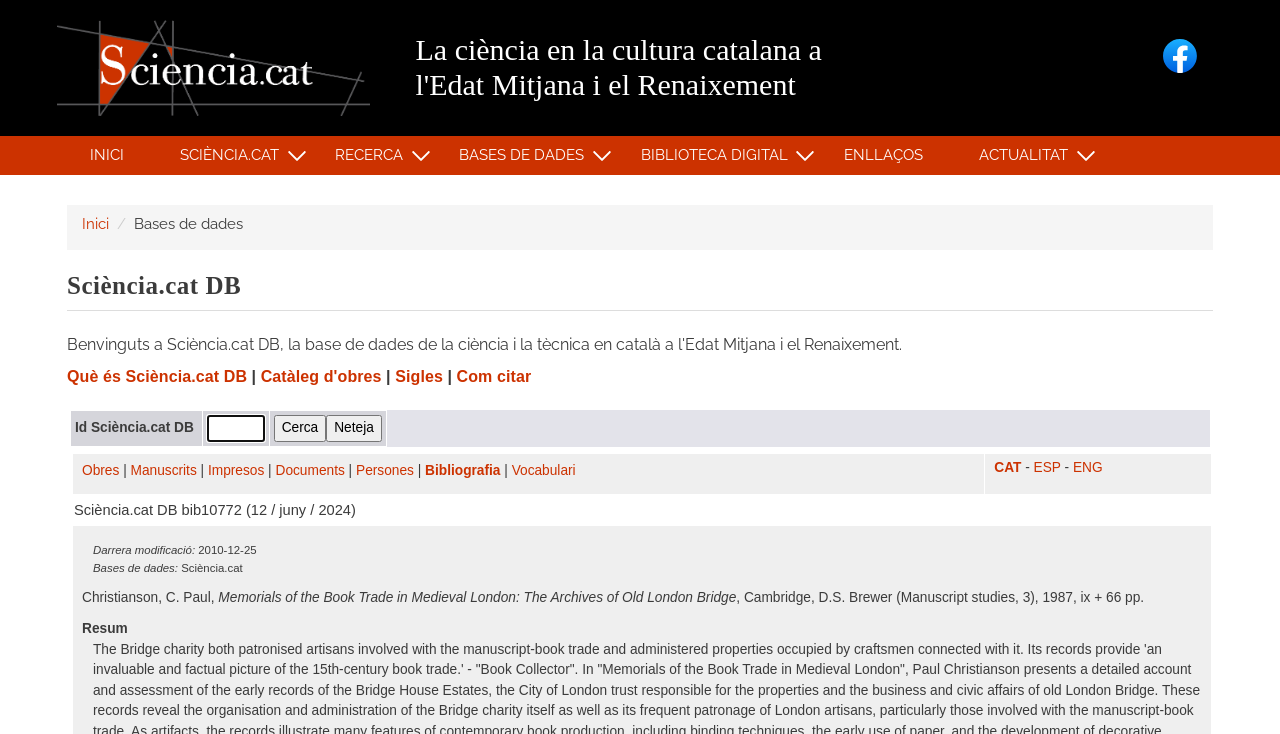Determine the bounding box coordinates for the area that needs to be clicked to fulfill this task: "Click on the 'Cerca' button". The coordinates must be given as four float numbers between 0 and 1, i.e., [left, top, right, bottom].

[0.214, 0.566, 0.255, 0.602]